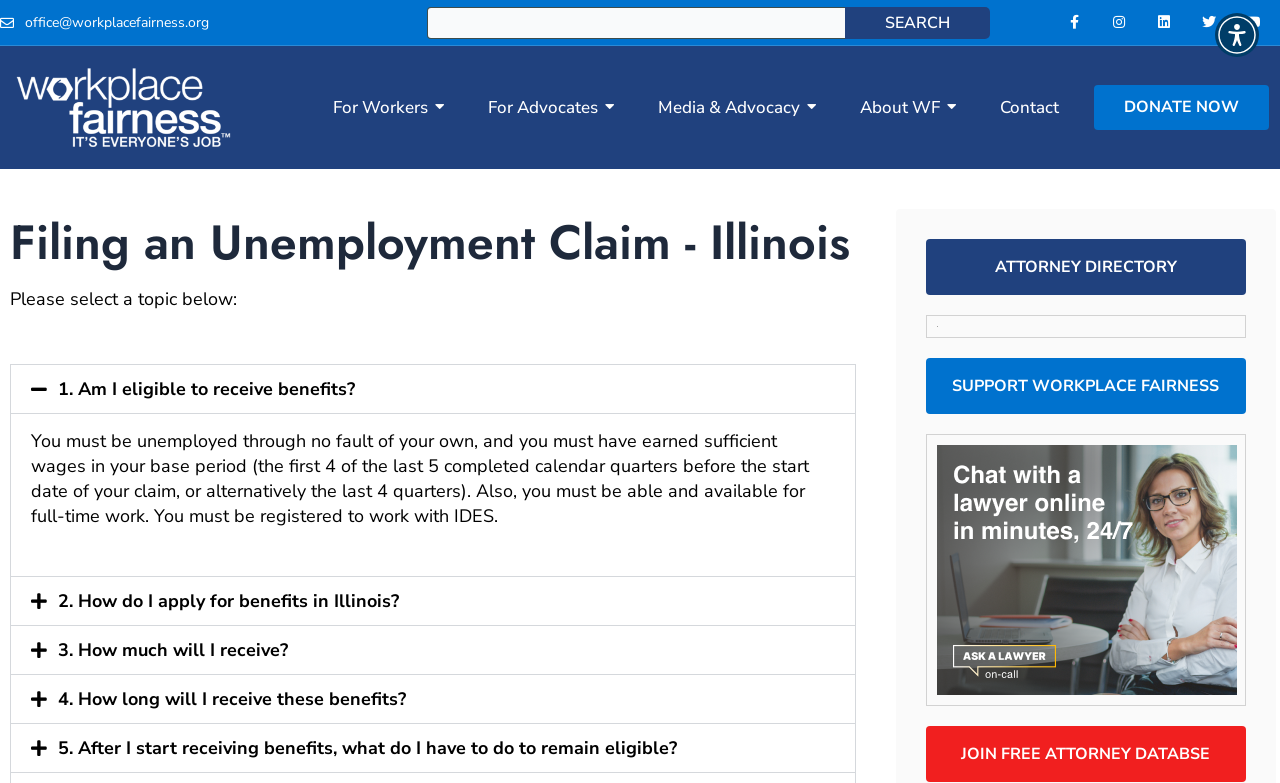Highlight the bounding box coordinates of the region I should click on to meet the following instruction: "Click on Facebook link".

[0.822, 0.0, 0.857, 0.057]